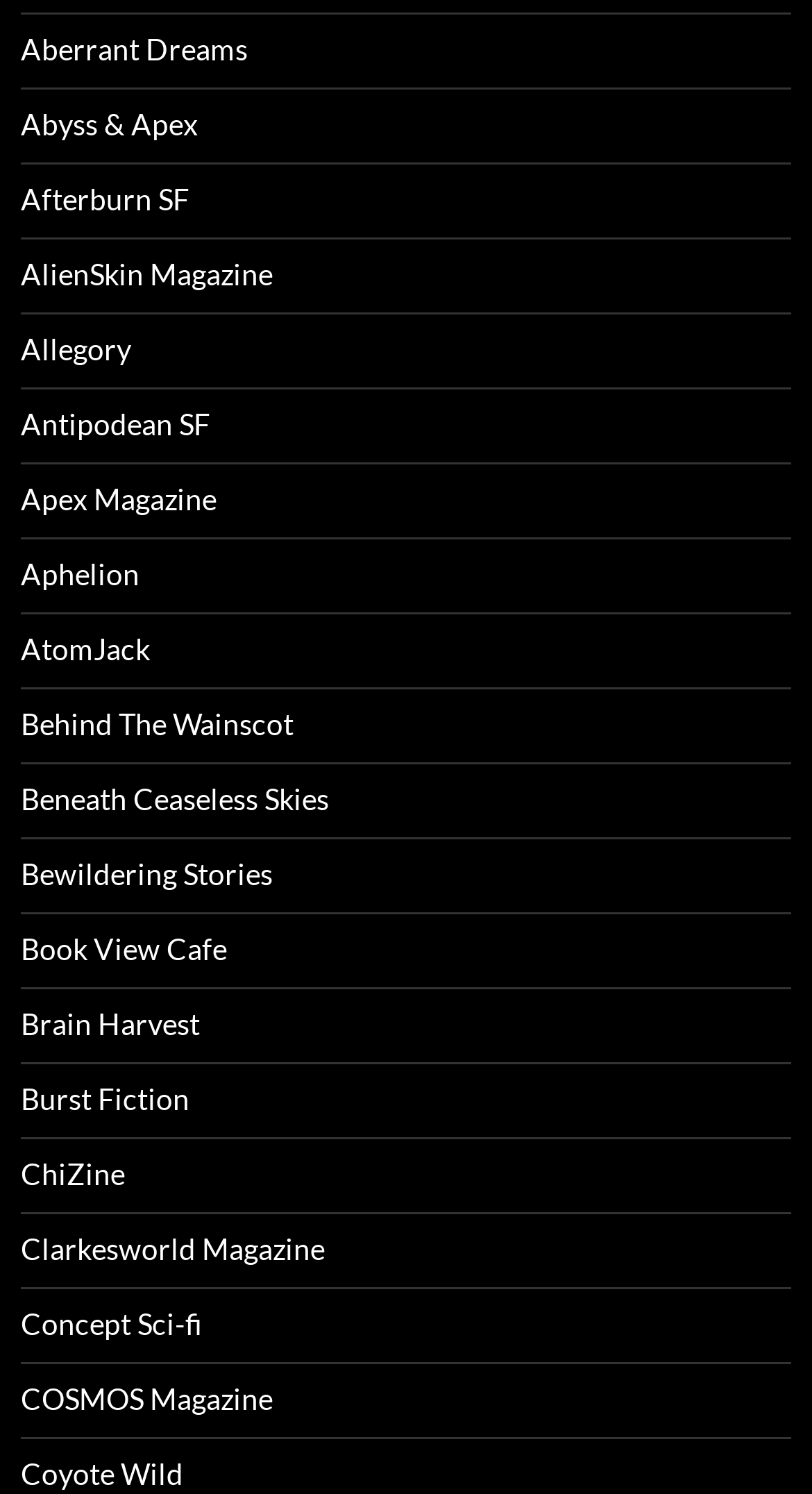Please indicate the bounding box coordinates for the clickable area to complete the following task: "go to Apex Magazine". The coordinates should be specified as four float numbers between 0 and 1, i.e., [left, top, right, bottom].

[0.026, 0.322, 0.267, 0.346]